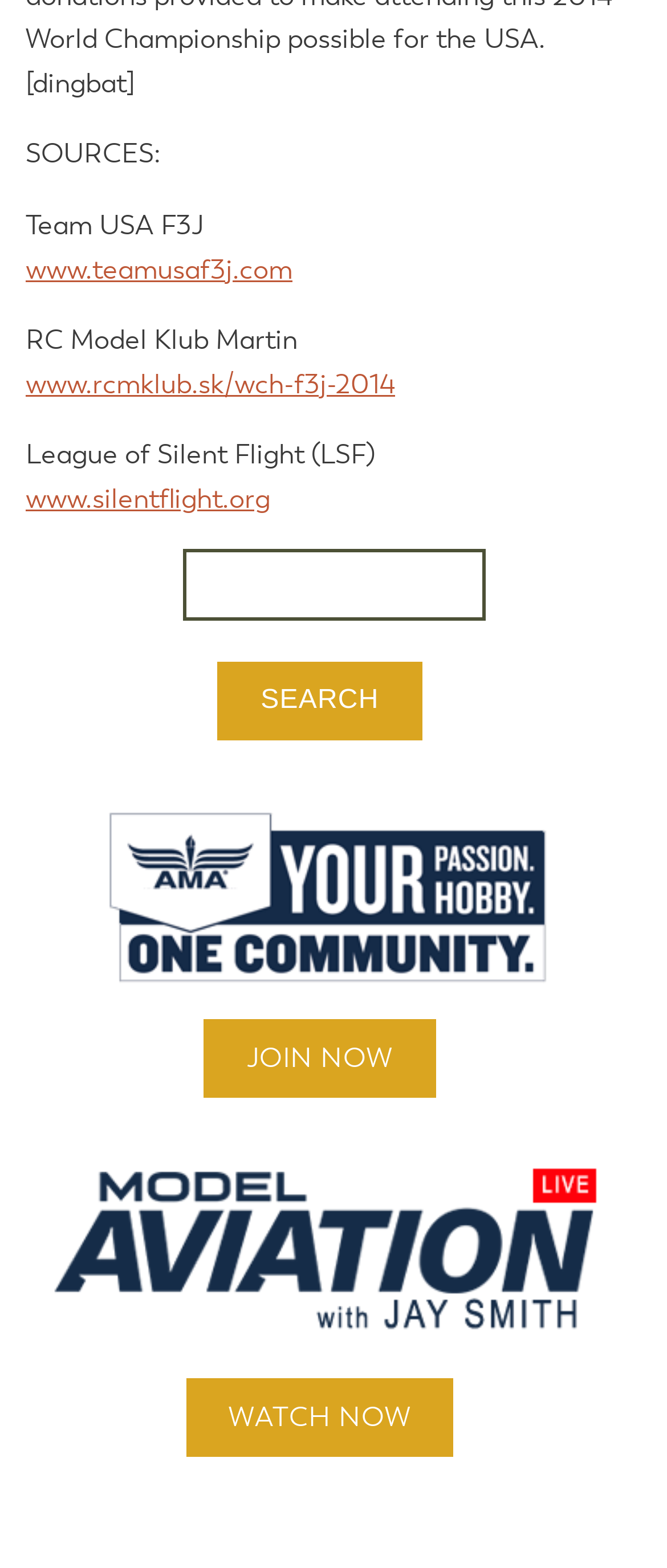Use a single word or phrase to answer this question: 
What is the text on the second image from the top?

Model Aviation Live